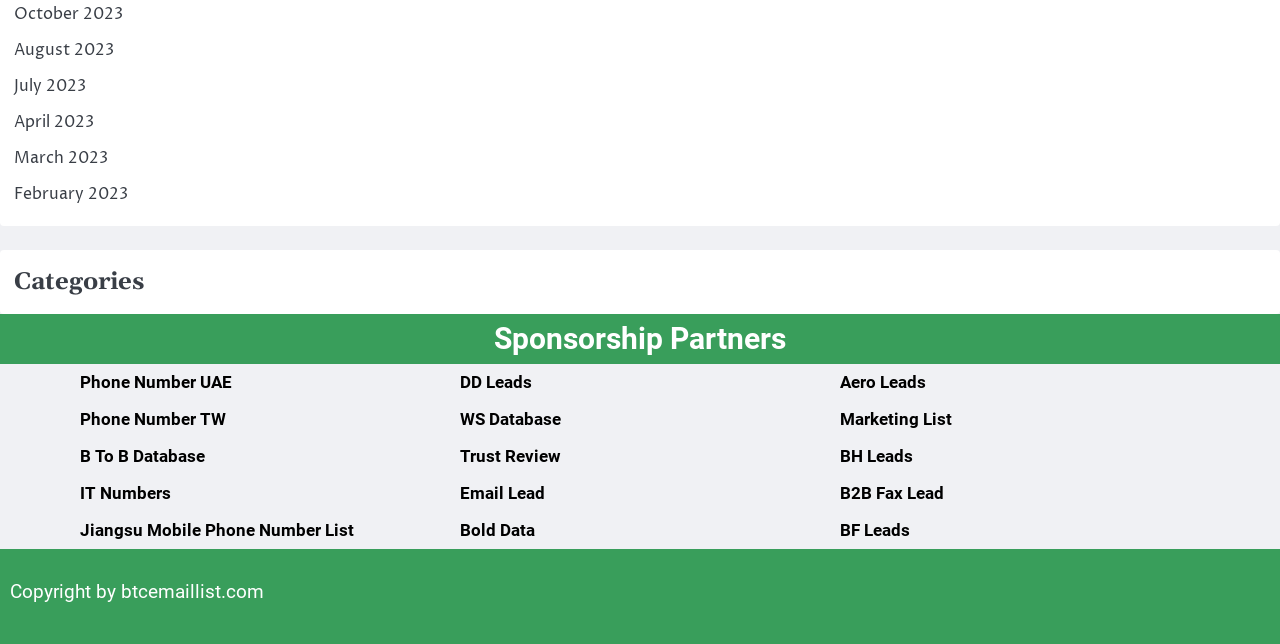How many columns of links are there on the webpage?
Using the image as a reference, answer the question in detail.

The webpage has three columns of links, with the first column having links to months, the second column having links to phone numbers and databases, and the third column having links to various other services and lists.